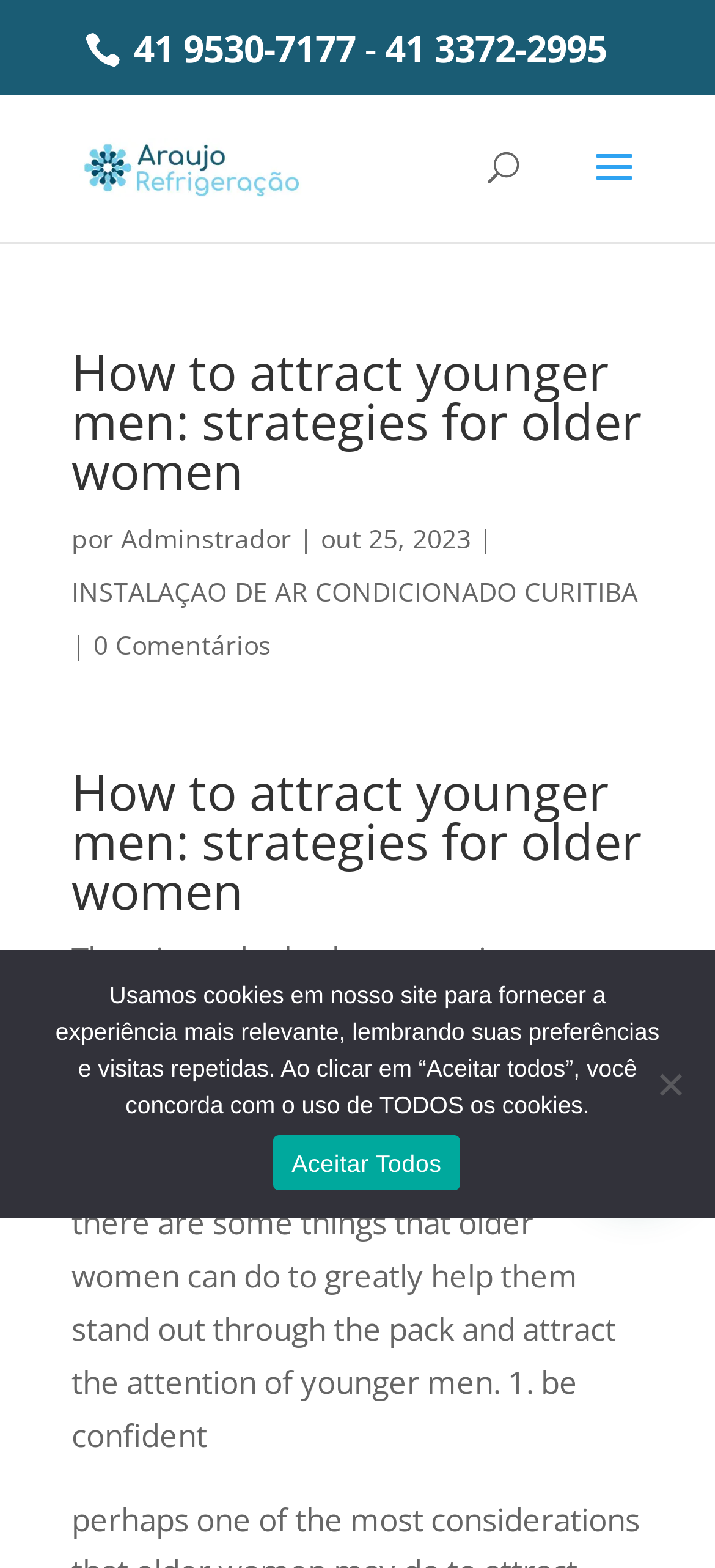Can you find the bounding box coordinates for the element to click on to achieve the instruction: "request a quote"?

[0.28, 0.713, 0.733, 0.735]